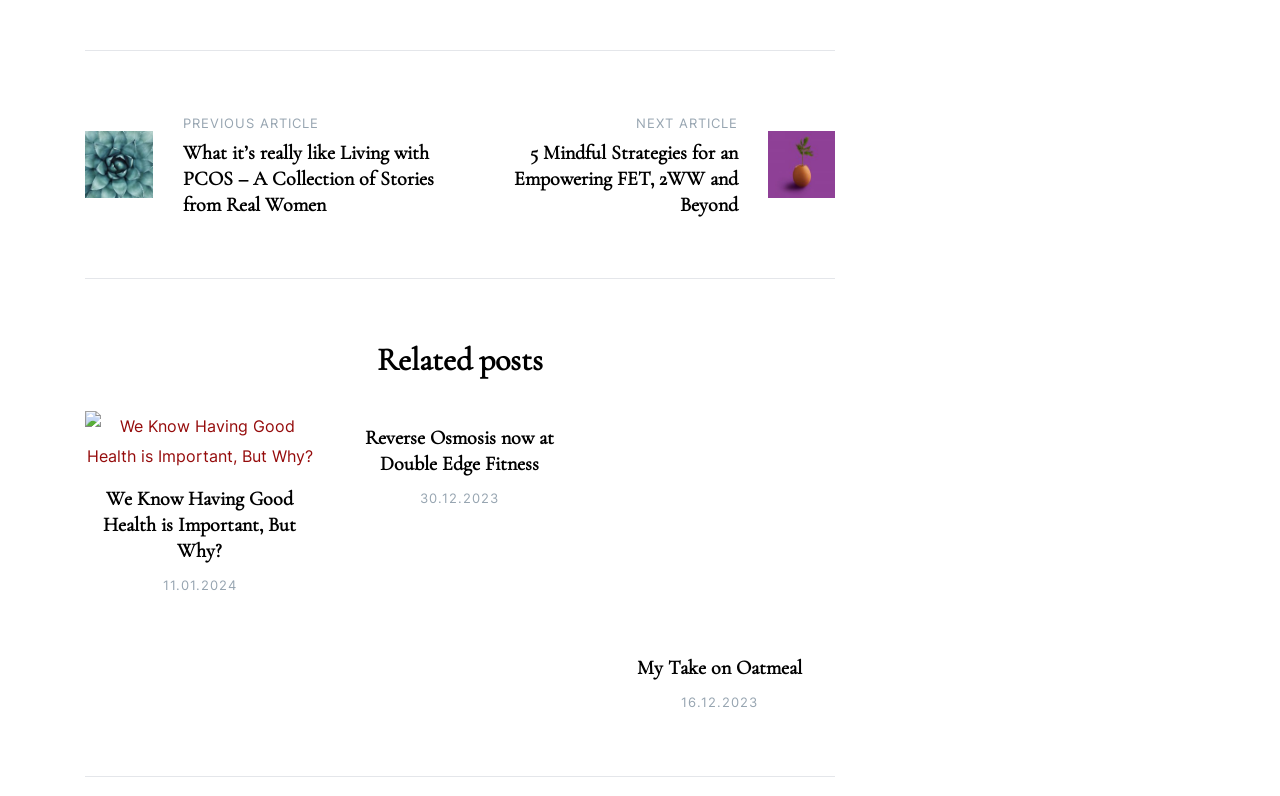Please determine the bounding box coordinates for the element that should be clicked to follow these instructions: "Go to the next article".

[0.496, 0.144, 0.576, 0.164]